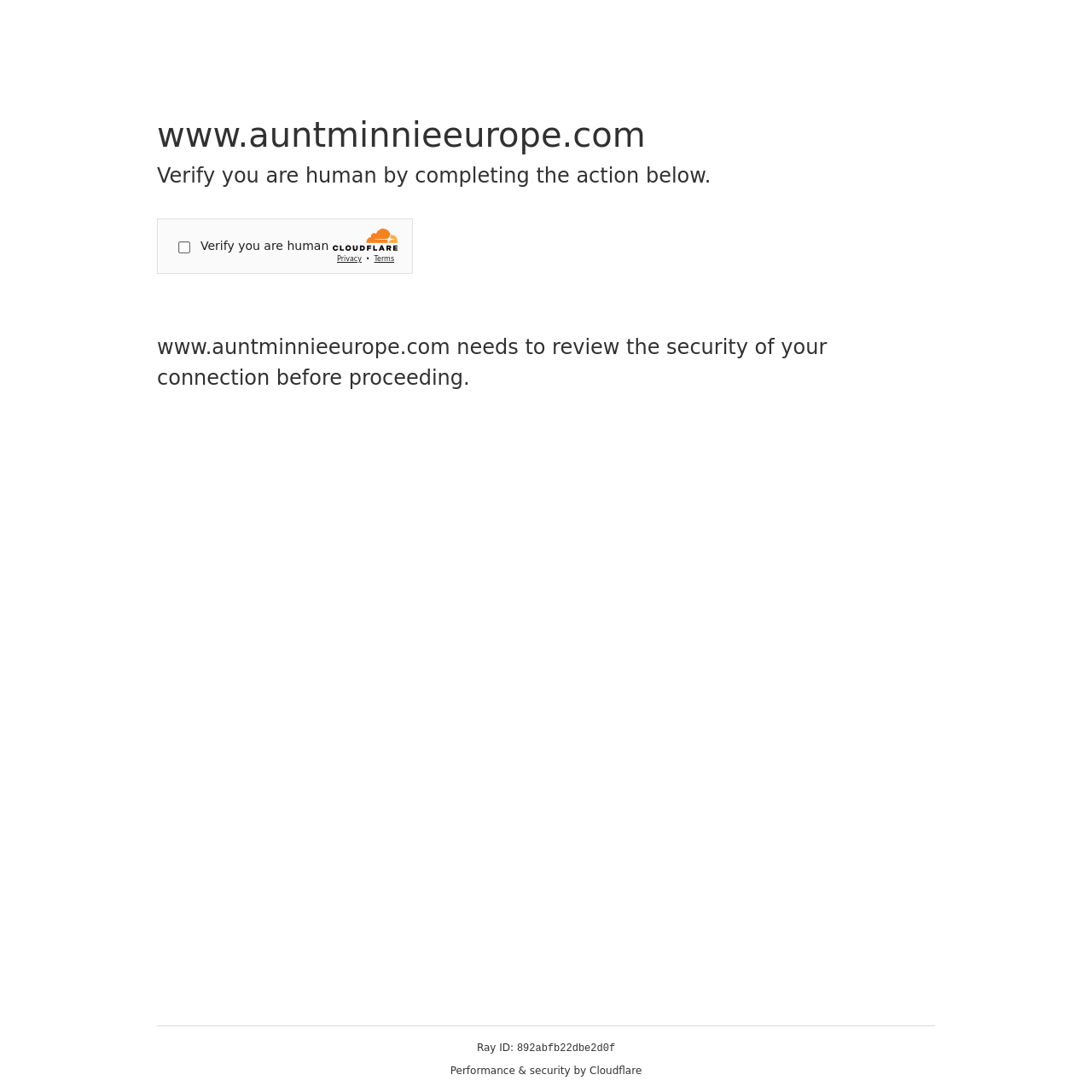Utilize the details in the image to give a detailed response to the question: What is the website verifying?

The website is verifying that the user is human by completing a security challenge, as indicated by the heading 'Verify you are human by completing the action below.'